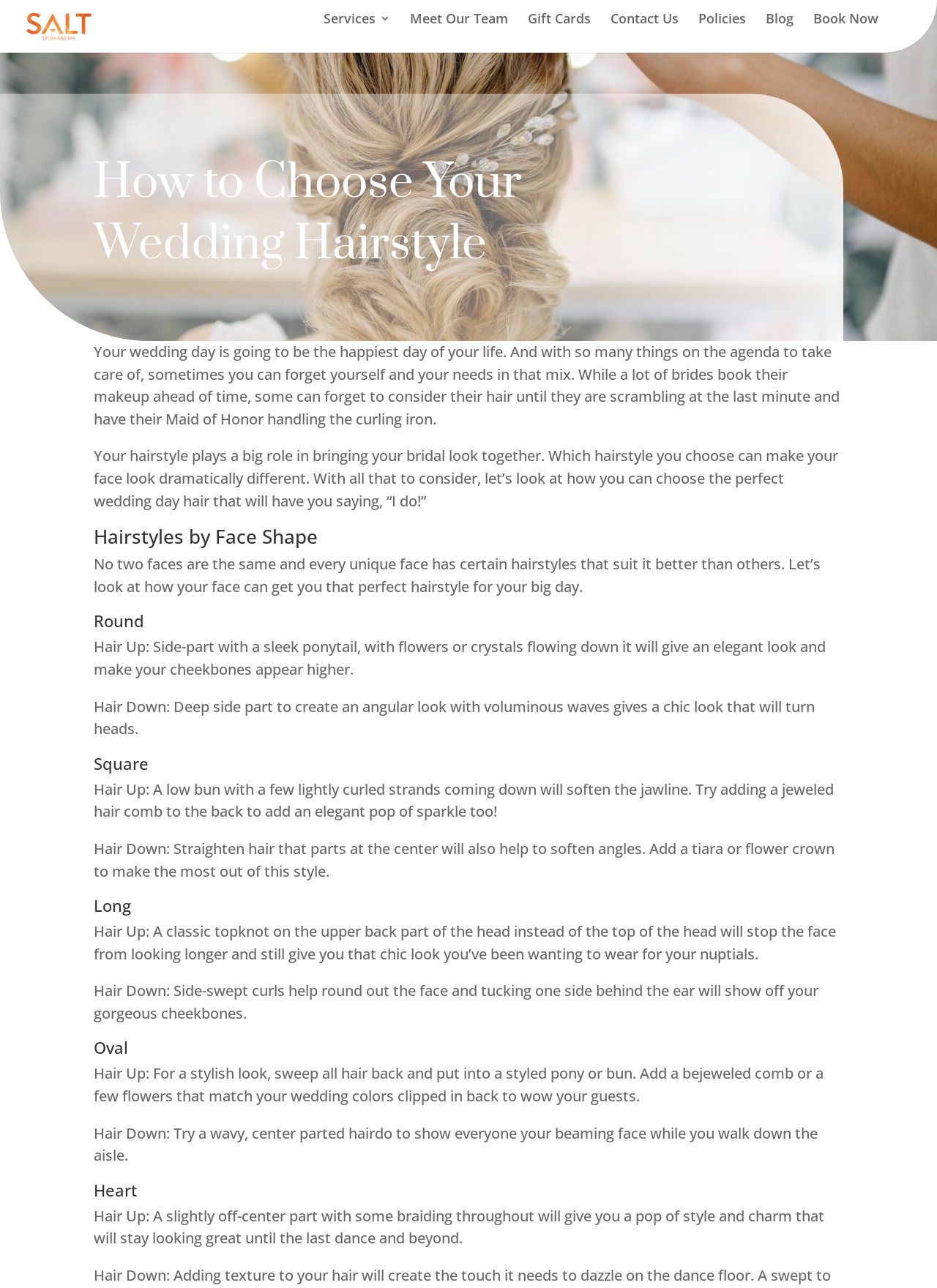Given the element description alt="Salt Salon and Spa", identify the bounding box coordinates for the UI element on the webpage screenshot. The format should be (top-left x, top-left y, bottom-right x, bottom-right y), with values between 0 and 1.

[0.027, 0.012, 0.099, 0.026]